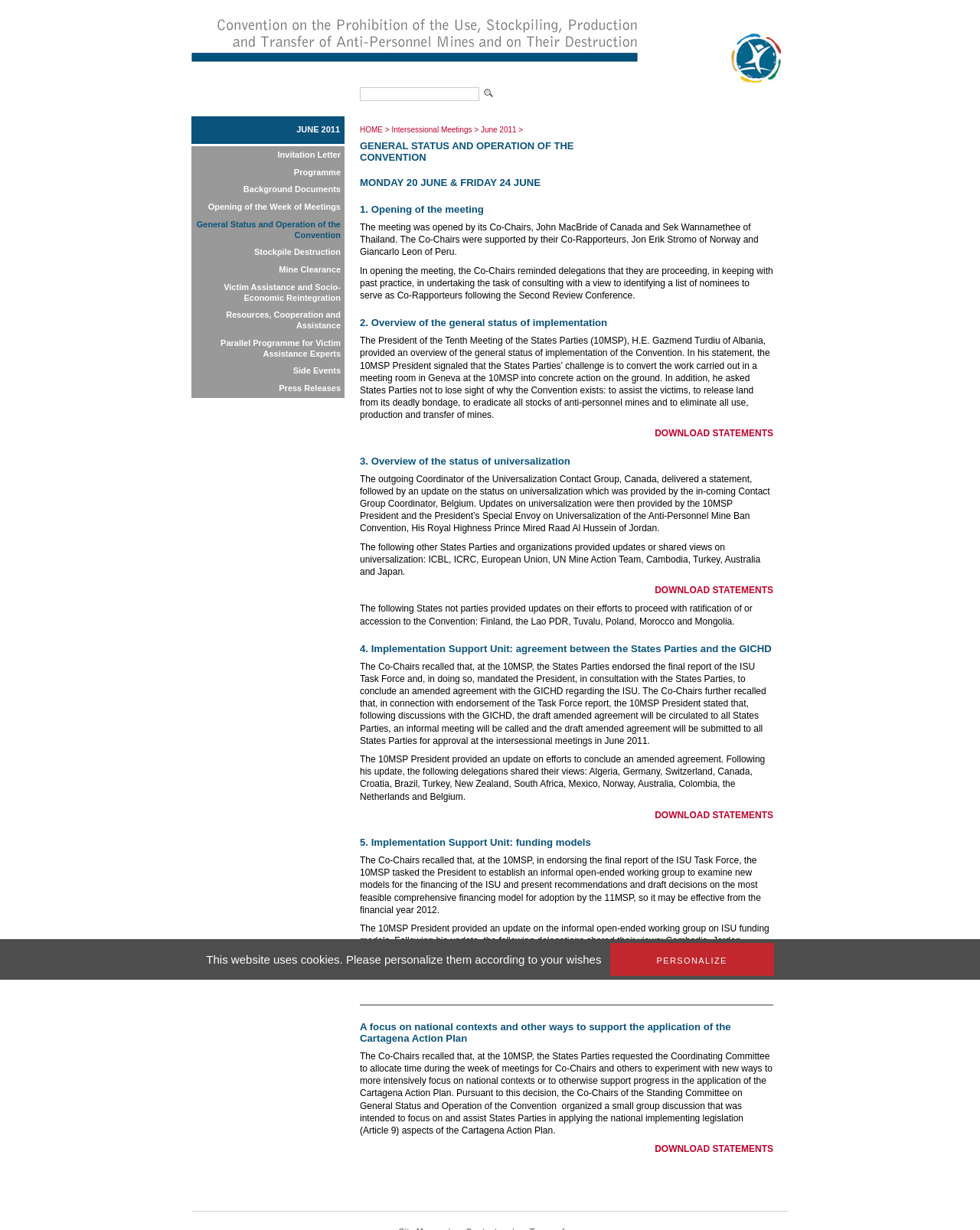Kindly provide the bounding box coordinates of the section you need to click on to fulfill the given instruction: "click the link to download statements".

[0.668, 0.475, 0.789, 0.484]